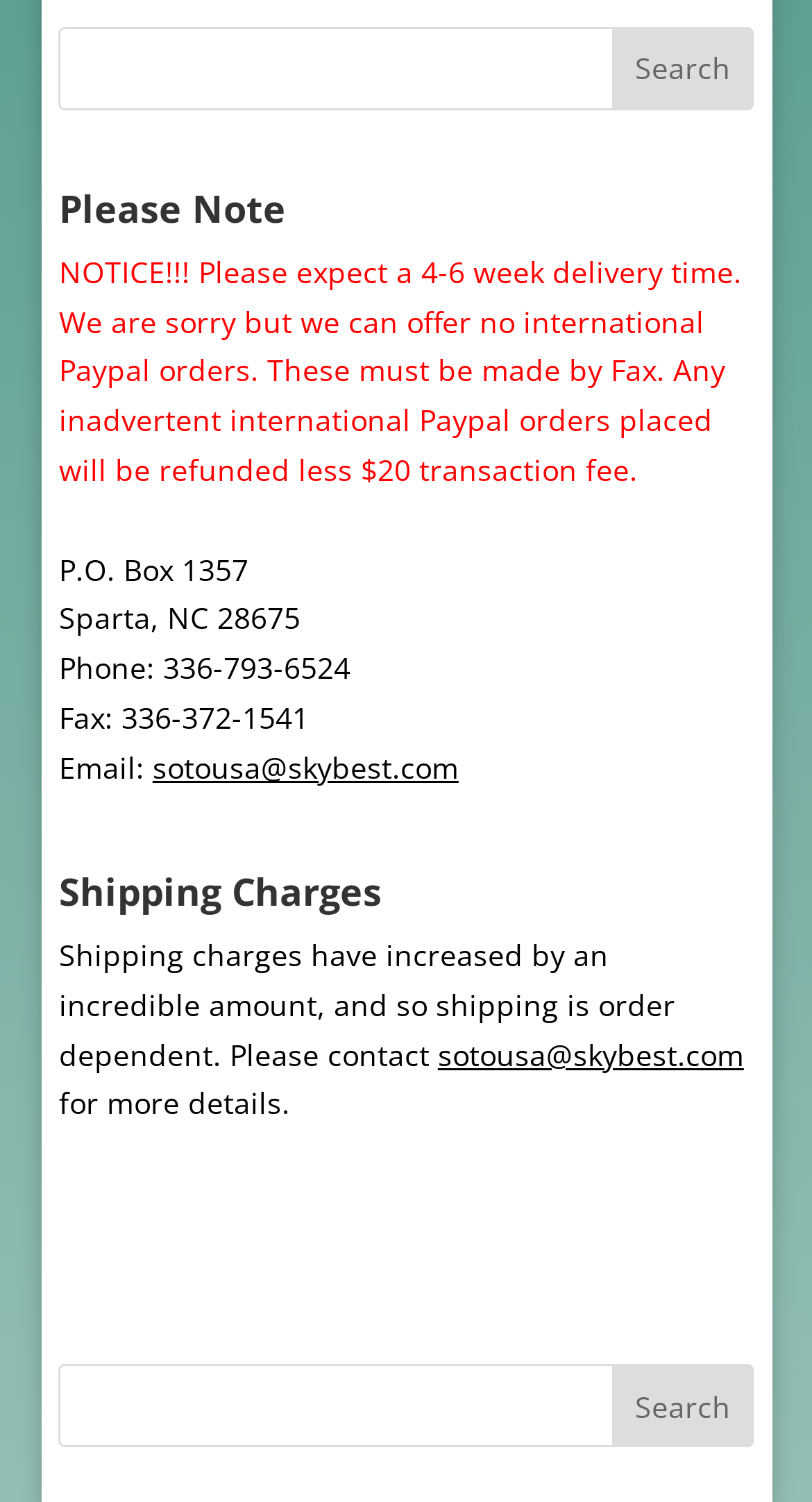Use a single word or phrase to answer the following:
What is the email address?

sotousa@skybest.com